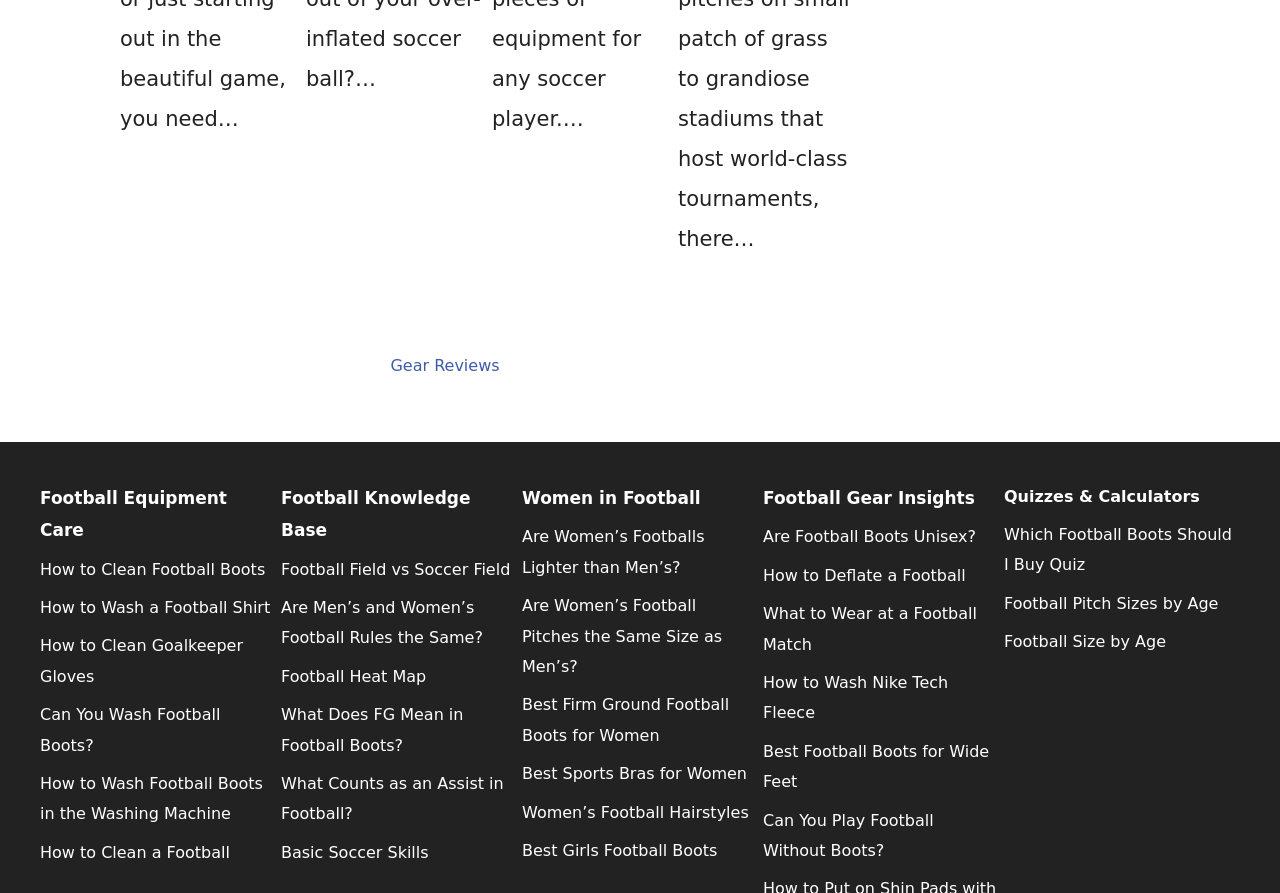Given the content of the image, can you provide a detailed answer to the question?
What is the purpose of the 'Quizzes & Calculators' section?

The 'Quizzes & Calculators' section appears to provide interactive tools and resources for users, such as a quiz to determine which football boots to buy and calculators for football pitch sizes by age.